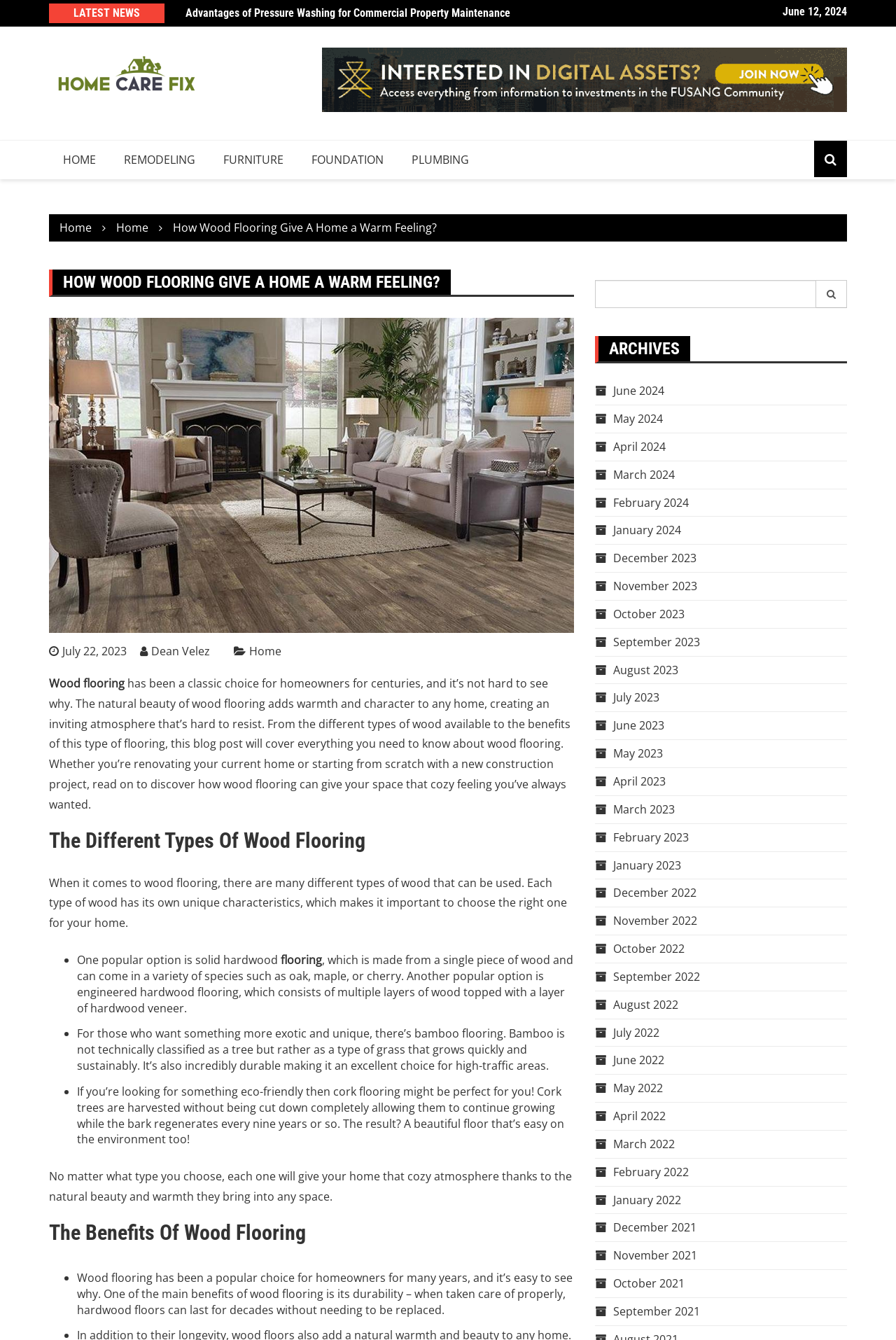Using the provided element description: "Industrial PCs", identify the bounding box coordinates. The coordinates should be four floats between 0 and 1 in the order [left, top, right, bottom].

None